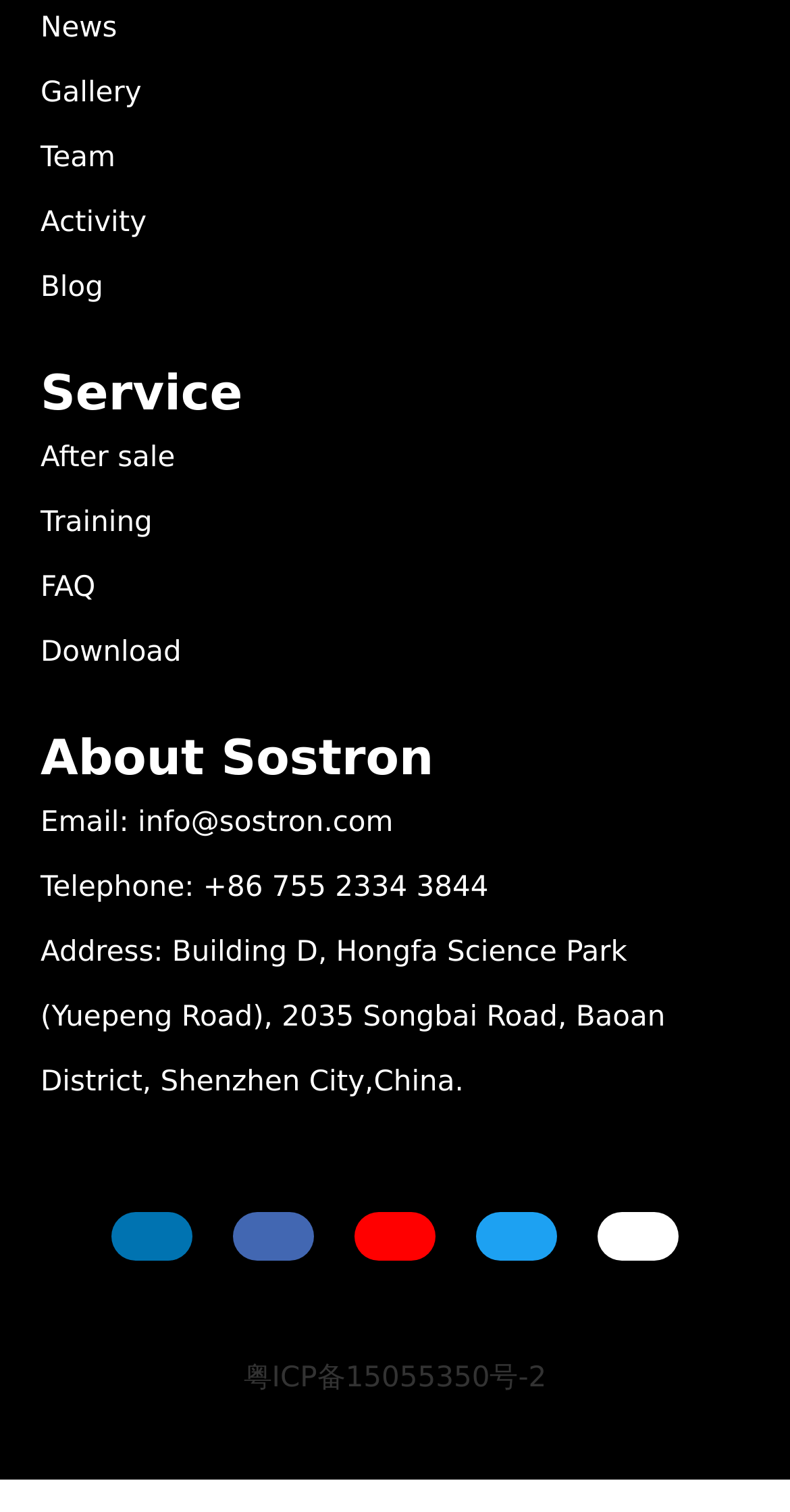Please find the bounding box coordinates of the element that must be clicked to perform the given instruction: "Follow on LinkedIn". The coordinates should be four float numbers from 0 to 1, i.e., [left, top, right, bottom].

[0.141, 0.801, 0.244, 0.834]